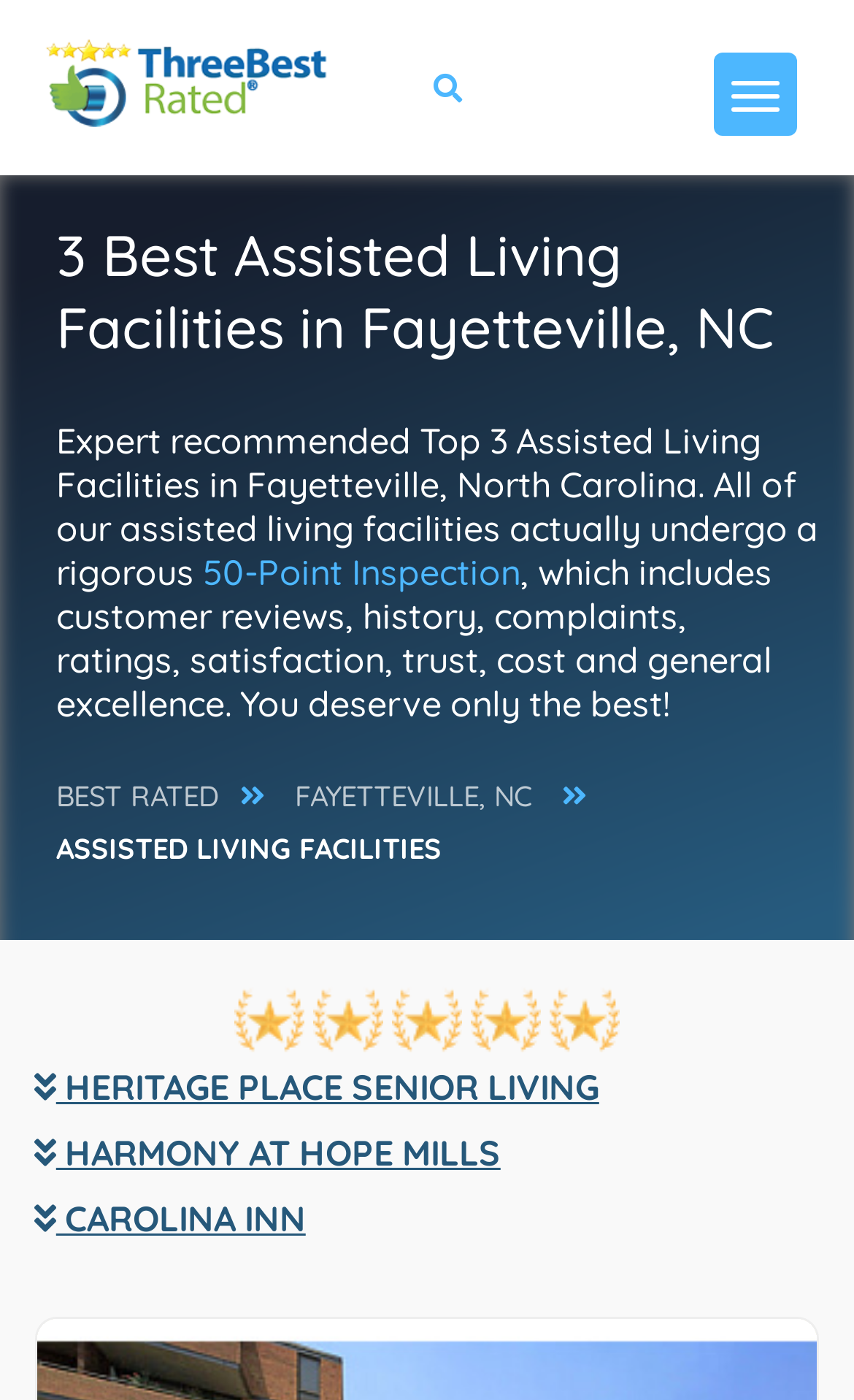Using the webpage screenshot and the element description Website designed by 9:55 Creative, determine the bounding box coordinates. Specify the coordinates in the format (top-left x, top-left y, bottom-right x, bottom-right y) with values ranging from 0 to 1.

None